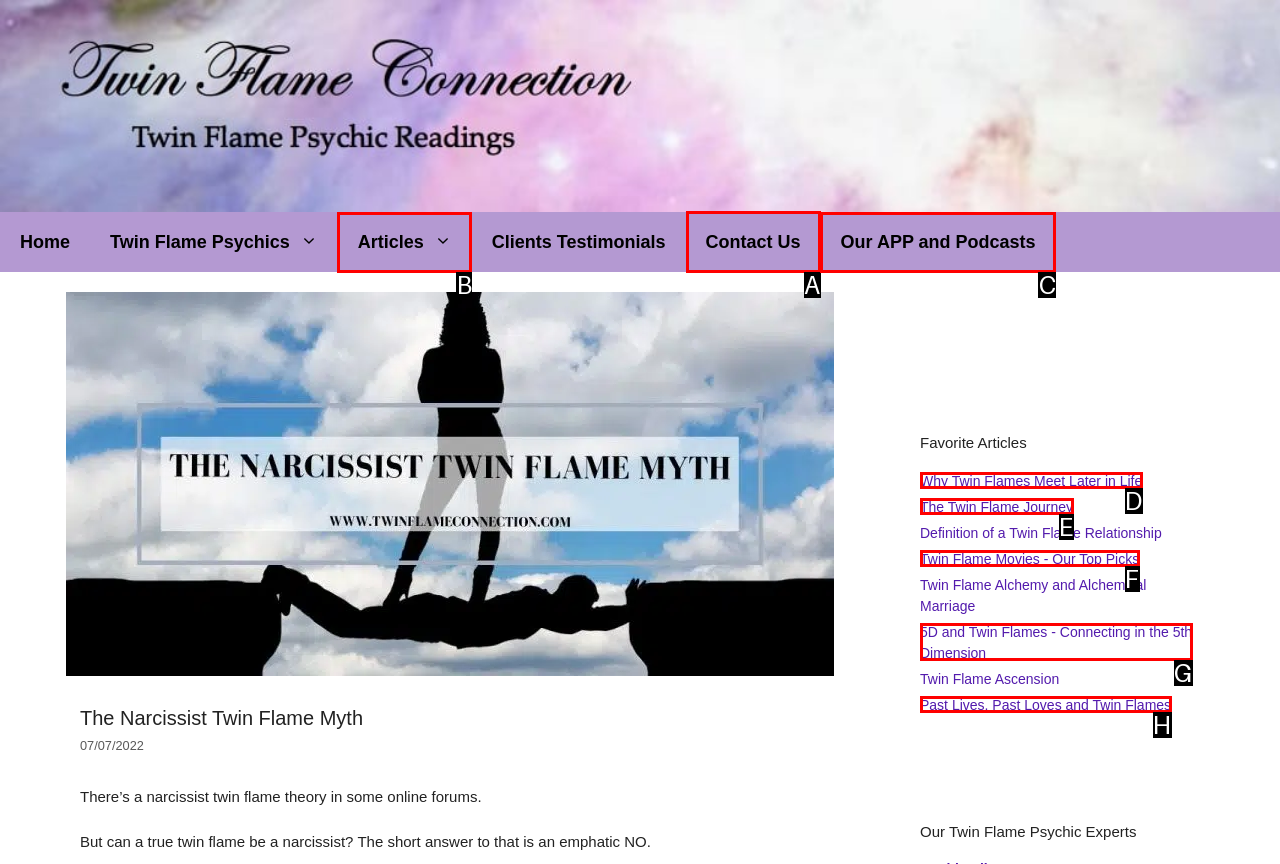Determine the HTML element to click for the instruction: contact us.
Answer with the letter corresponding to the correct choice from the provided options.

A